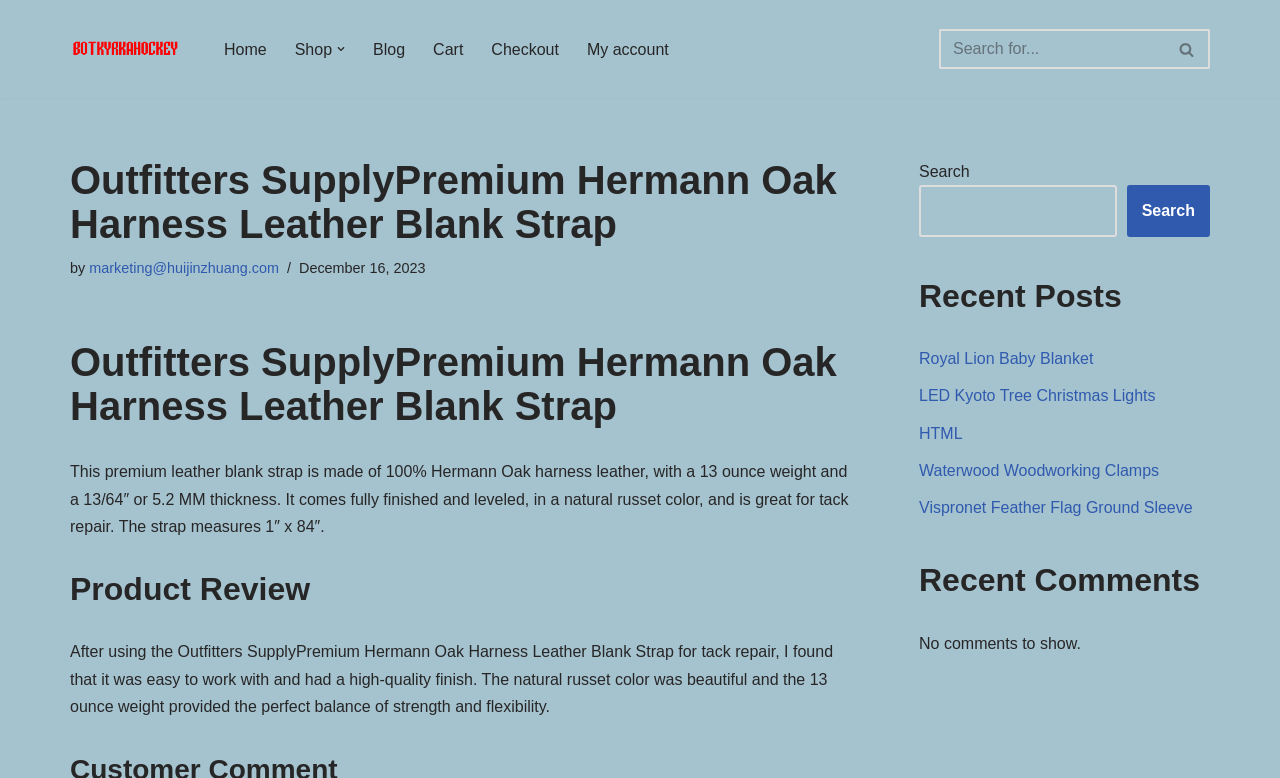Write a detailed summary of the webpage.

The webpage appears to be an e-commerce website, specifically a product page for a leather blank strap. At the top, there is a "Skip to content" link, followed by a website title "welcome to botkyrkahockey botkyrkahockey" and a primary navigation menu with links to "Home", "Shop", "Blog", "Cart", "Checkout", and "My account". 

Below the navigation menu, there is a search bar with a search button and a dropdown icon. On the left side of the page, there is a product title "Outfitters SupplyPremium Hermann Oak Harness Leather Blank Strap" in a large font, followed by a "by" label and an email address "marketing@huijinzhuang.com". 

Next to the product title, there is a time stamp "December 16, 2023". Below the product title, there is a product description, which explains the features and quality of the leather blank strap. 

Further down, there is a "Product Review" section, which contains a customer review of the product. The review praises the product's quality and ease of use. 

On the right side of the page, there is a complementary section with a search bar, a "Recent Posts" section, and a "Recent Comments" section. The "Recent Posts" section lists several links to other products, including a baby blanket, Christmas lights, woodworking clamps, and a feather flag ground sleeve. The "Recent Comments" section indicates that there are no comments to show.